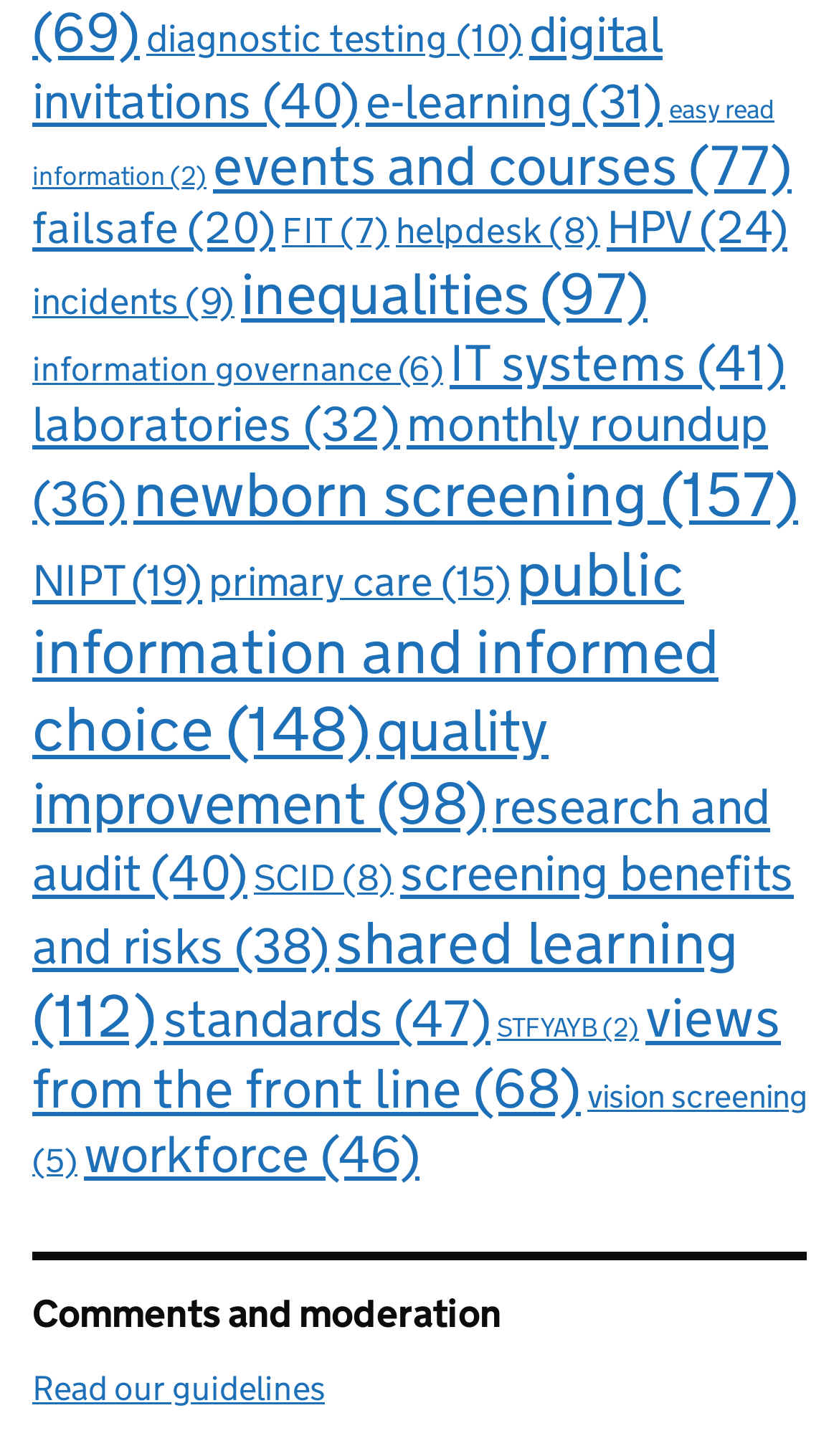Using the information from the screenshot, answer the following question thoroughly:
What is the topic with the most items?

By examining the links on the webpage, I found that 'newborn screening' has the most items, with 157 items listed.